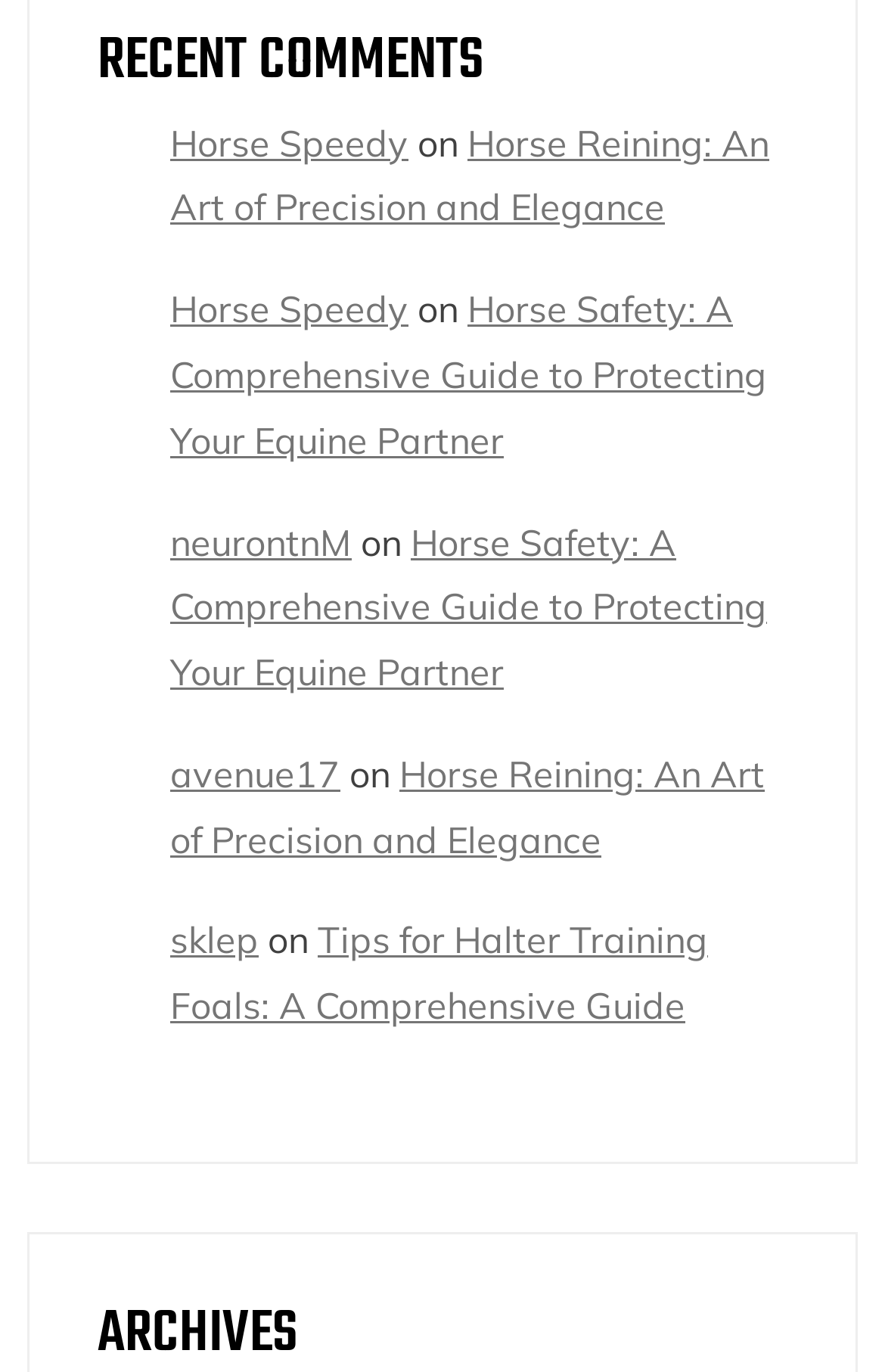How many articles are on this webpage?
Based on the image content, provide your answer in one word or a short phrase.

4